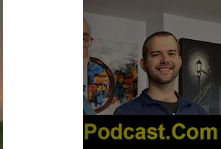Paint a vivid picture of the image with your description.

The image showcases a moment from the "Futurati Podcasts" featuring Thomas Frey, a well-known futurist. In the foreground, a young man is seen smiling warmly, suggesting a friendly and engaging atmosphere. Behind him, vibrant artwork adds a creative flair to the setting, hinting at a focus on innovation and forward-thinking discussions. The image is likely taken in a studio or casual meeting space, designed to foster conversations about disruptive technologies and their potential impact on the future. This visual serves to attract viewers and listeners to the insightful content offered in the podcasts, encouraging them to explore the transformative ideas discussed within.